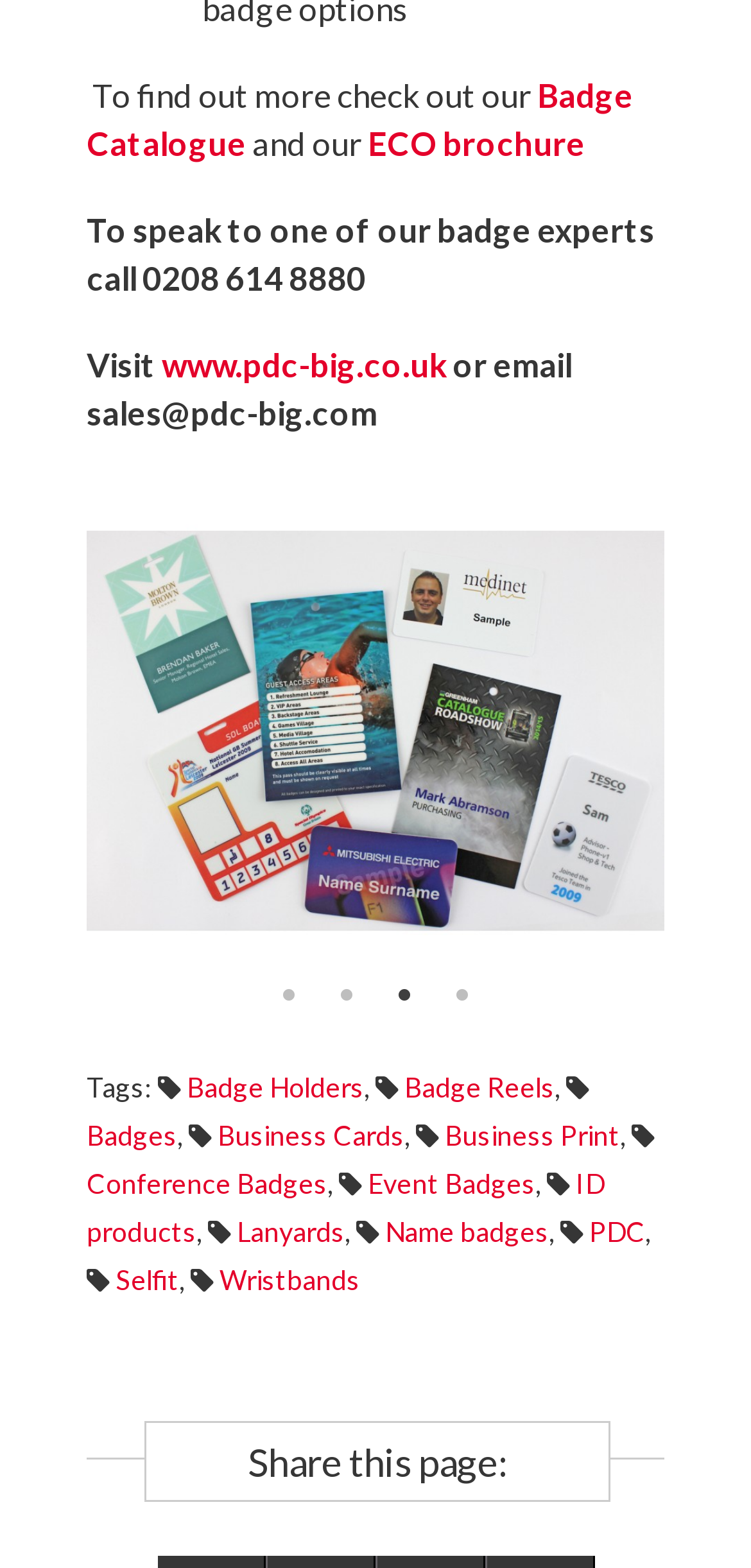Please provide a comprehensive answer to the question below using the information from the image: How many tabs are visible in the tablist?

I found the number of tabs by looking at the tablist element and its child button elements. Only one button element is not hidden, so there is only one visible tab.